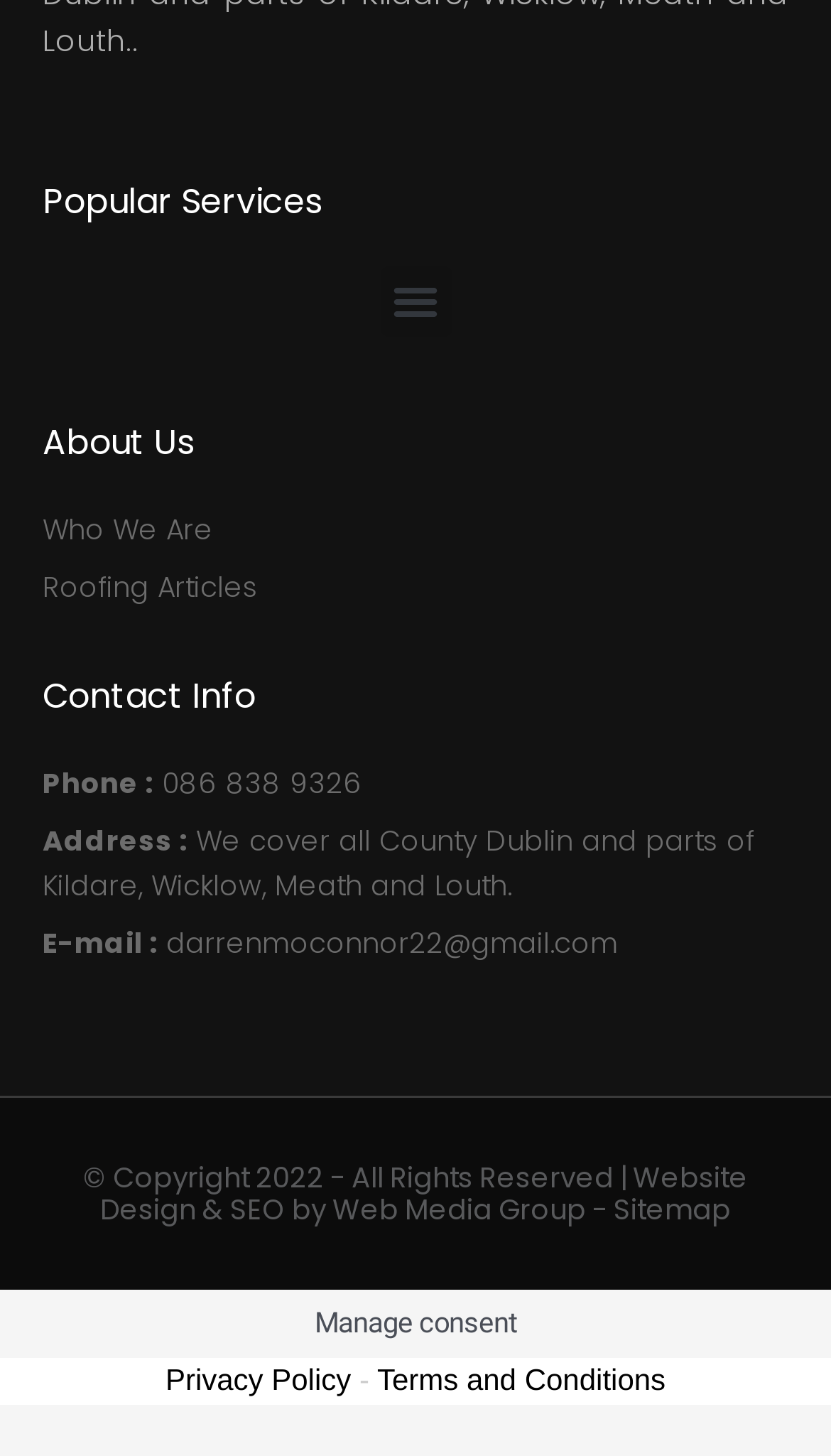Locate the bounding box coordinates of the clickable element to fulfill the following instruction: "Learn about who we are". Provide the coordinates as four float numbers between 0 and 1 in the format [left, top, right, bottom].

[0.051, 0.348, 0.949, 0.38]